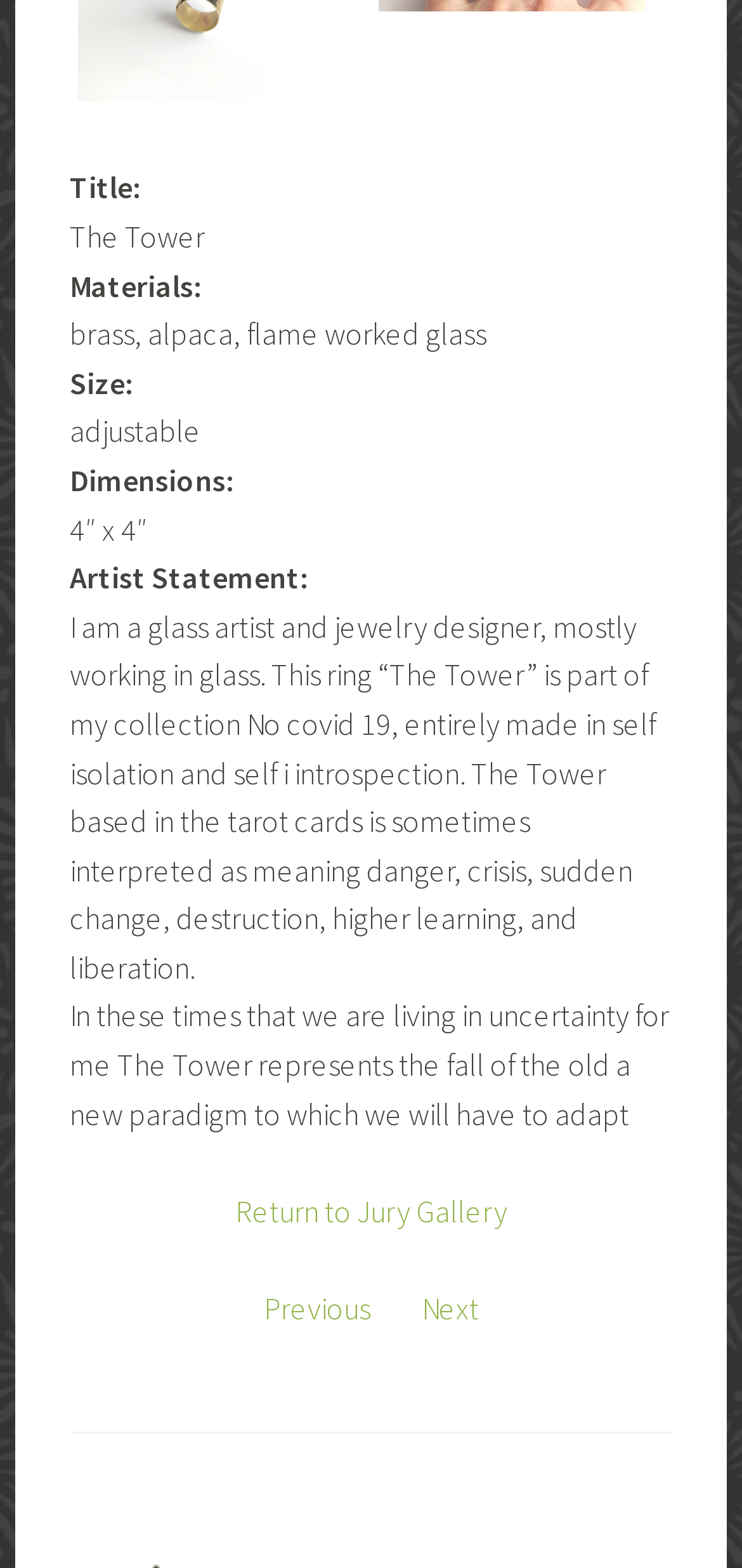From the webpage screenshot, predict the bounding box of the UI element that matches this description: "Previous".

[0.355, 0.822, 0.499, 0.846]